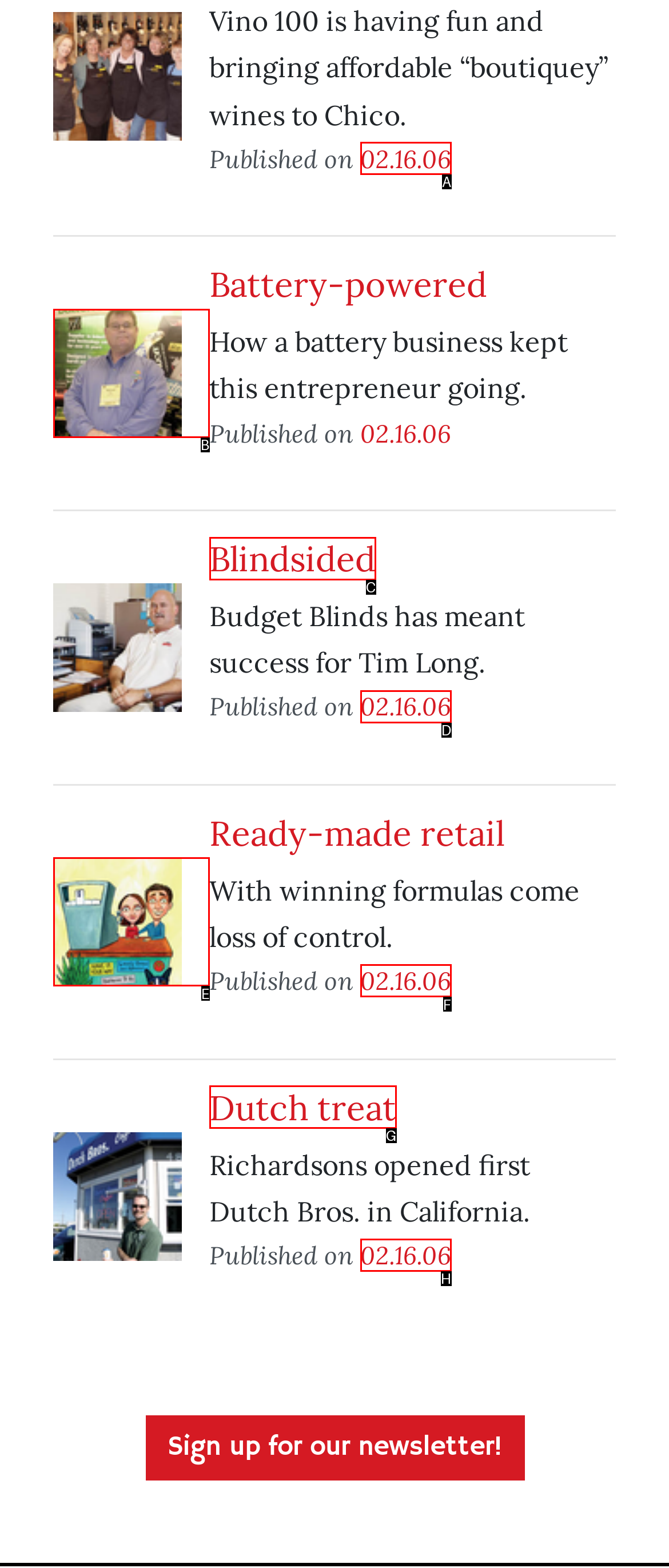Which lettered UI element aligns with this description: Primary Menu
Provide your answer using the letter from the available choices.

None